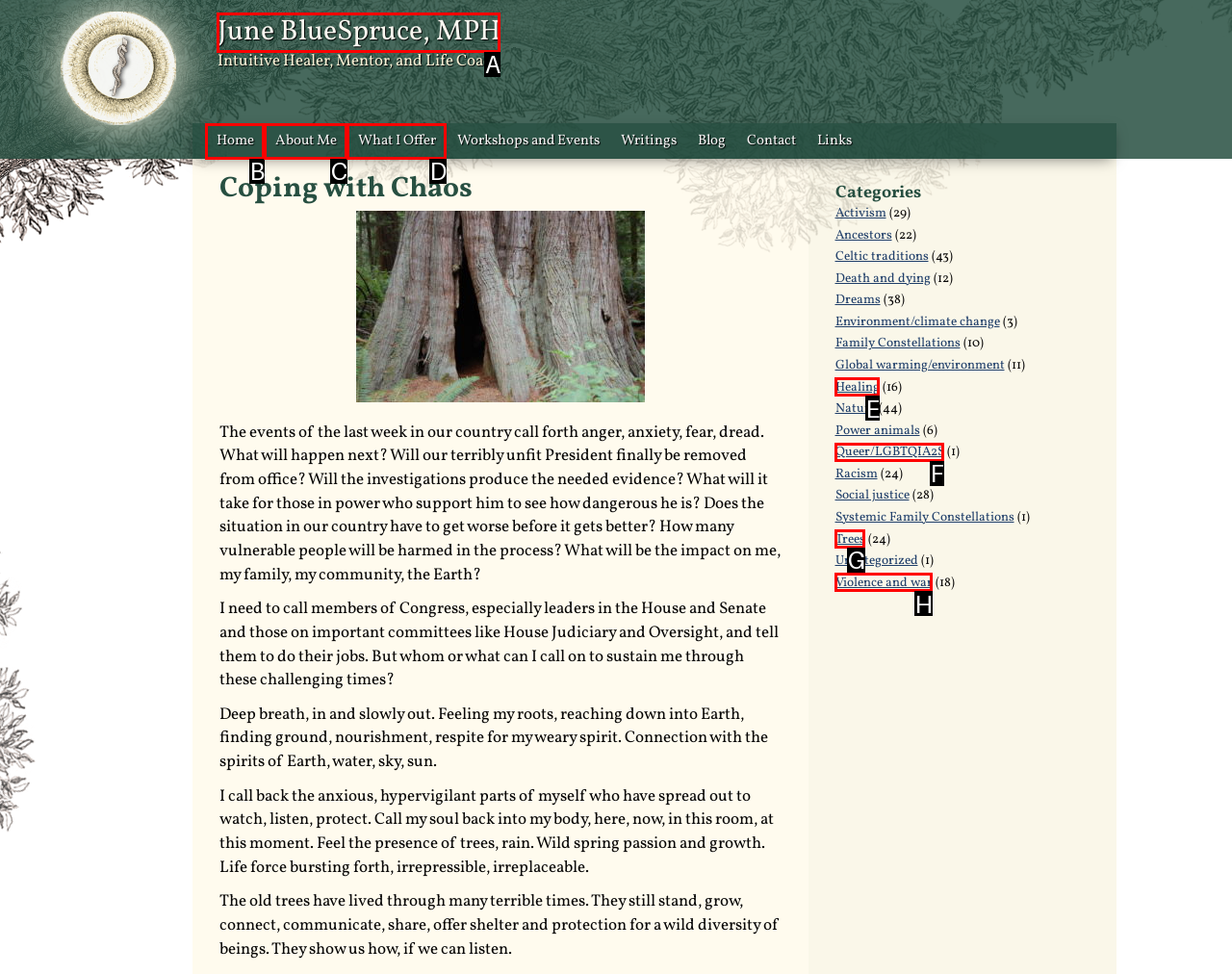Given the description: Violence and war, choose the HTML element that matches it. Indicate your answer with the letter of the option.

H